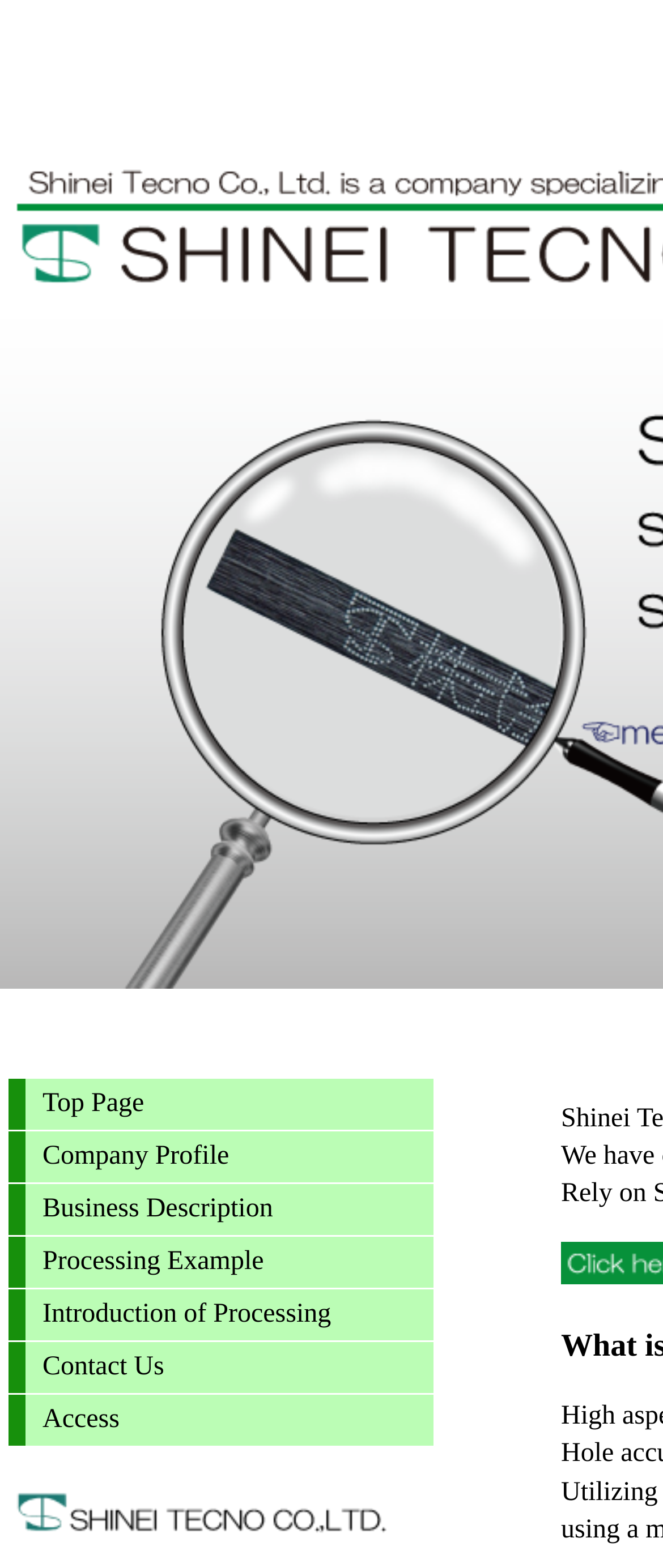How many links are in the top navigation menu? Look at the image and give a one-word or short phrase answer.

7